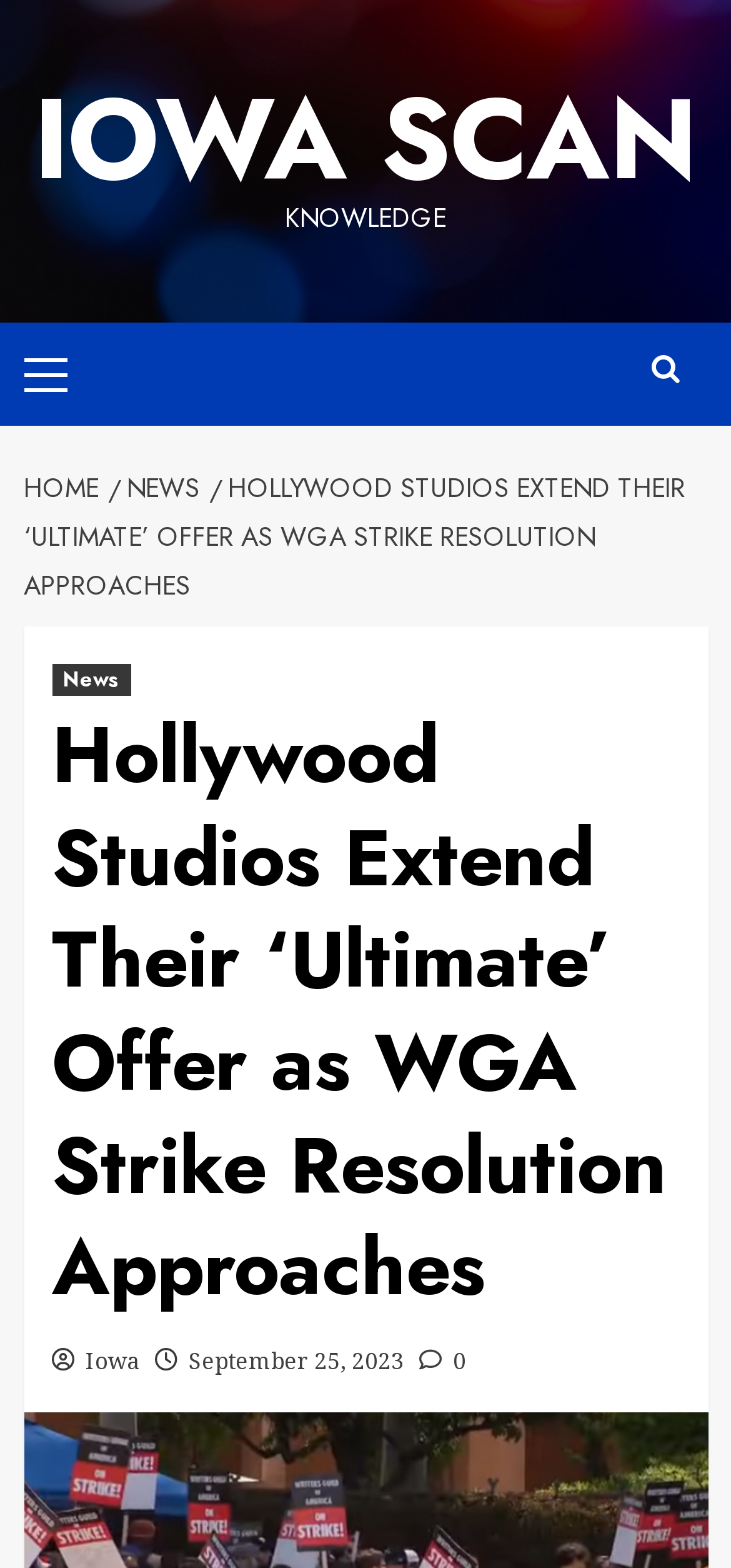Can you identify the bounding box coordinates of the clickable region needed to carry out this instruction: 'view news'? The coordinates should be four float numbers within the range of 0 to 1, stated as [left, top, right, bottom].

[0.071, 0.424, 0.178, 0.444]